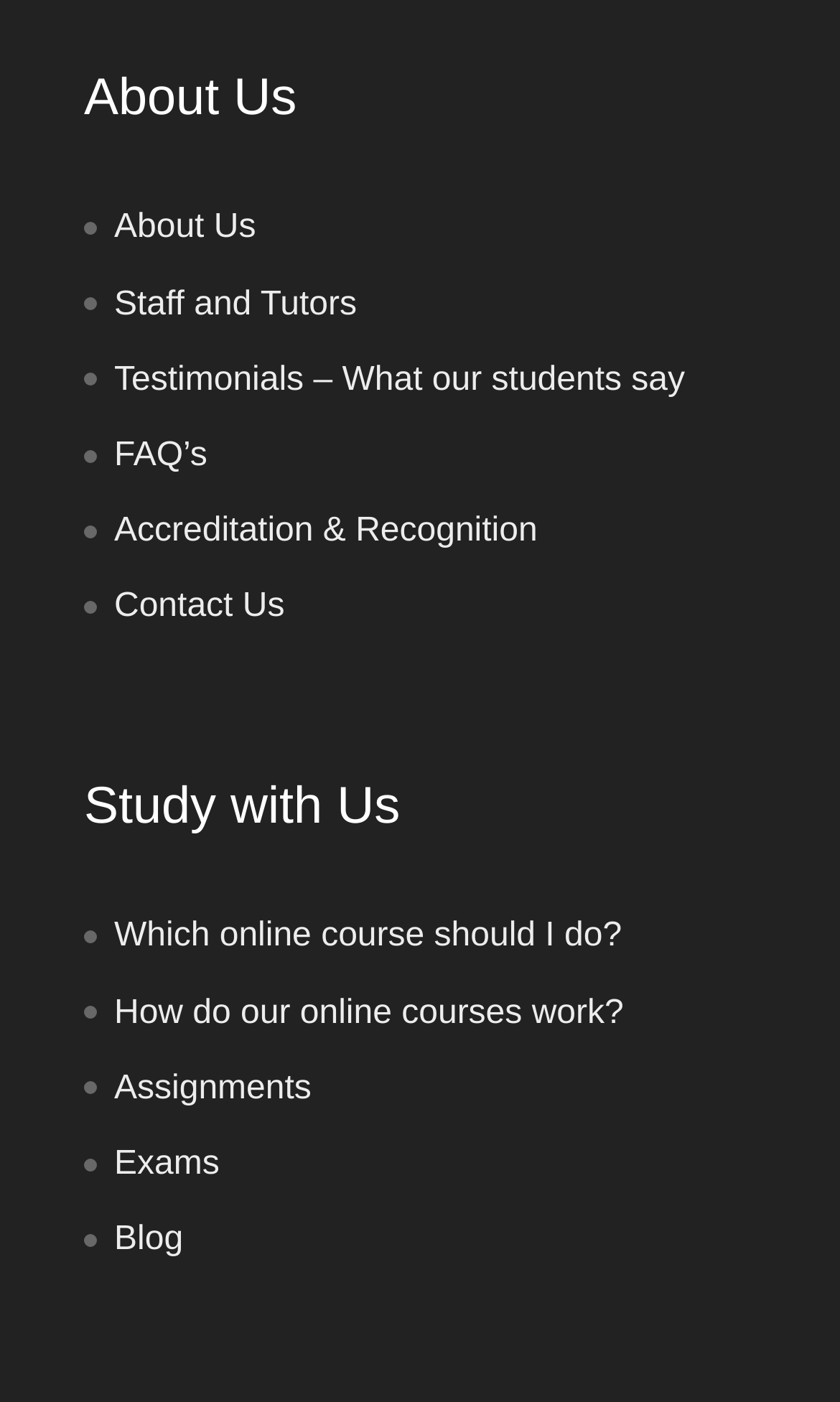Give a one-word or phrase response to the following question: What is the second heading on the webpage?

Study with Us